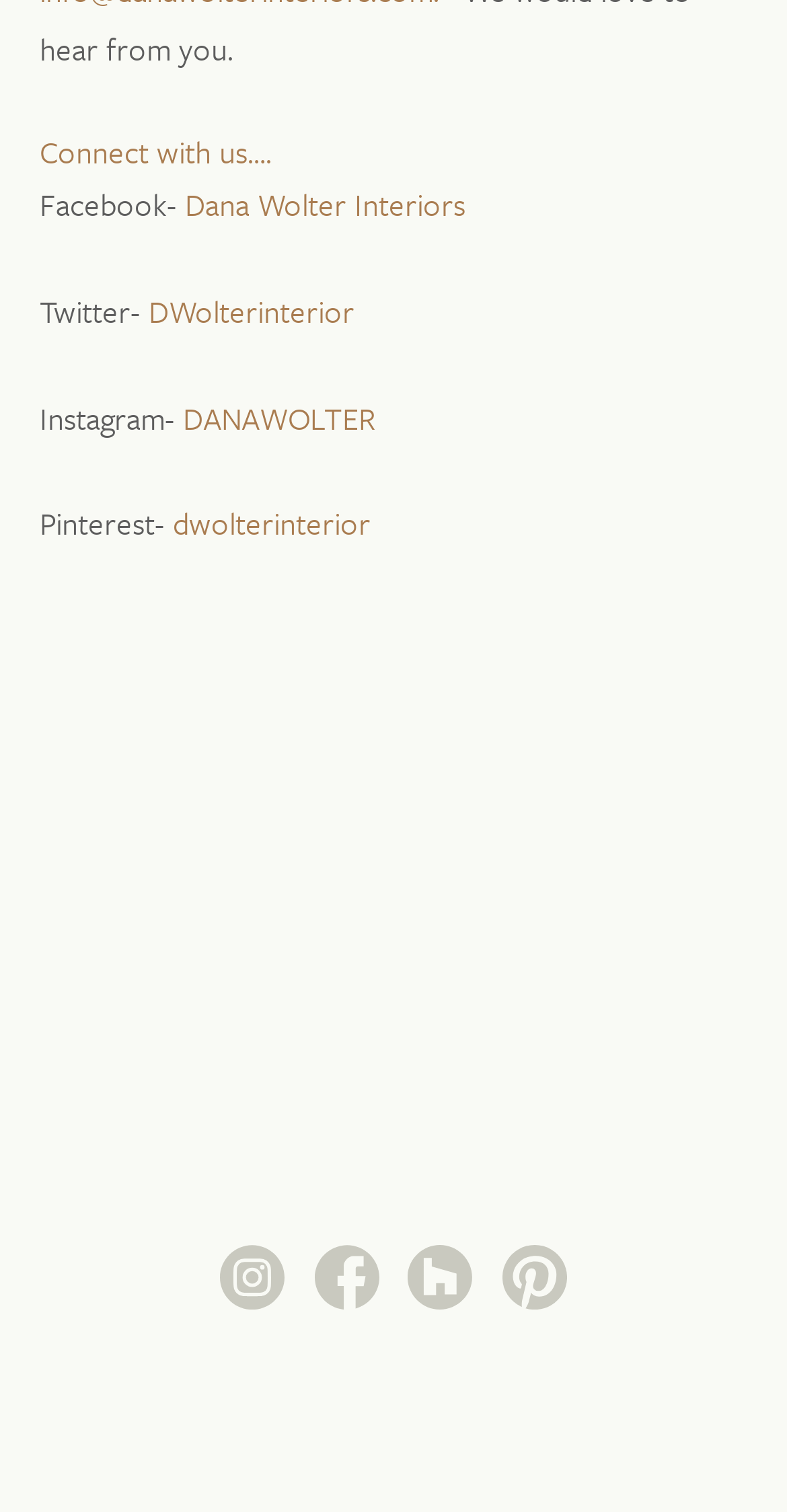What is the username of the Instagram account?
Refer to the image and provide a thorough answer to the question.

I found the Instagram username by looking at the link 'DANAWOLTER' which is associated with the Instagram link. This suggests that the Instagram username is DANAWOLTER.